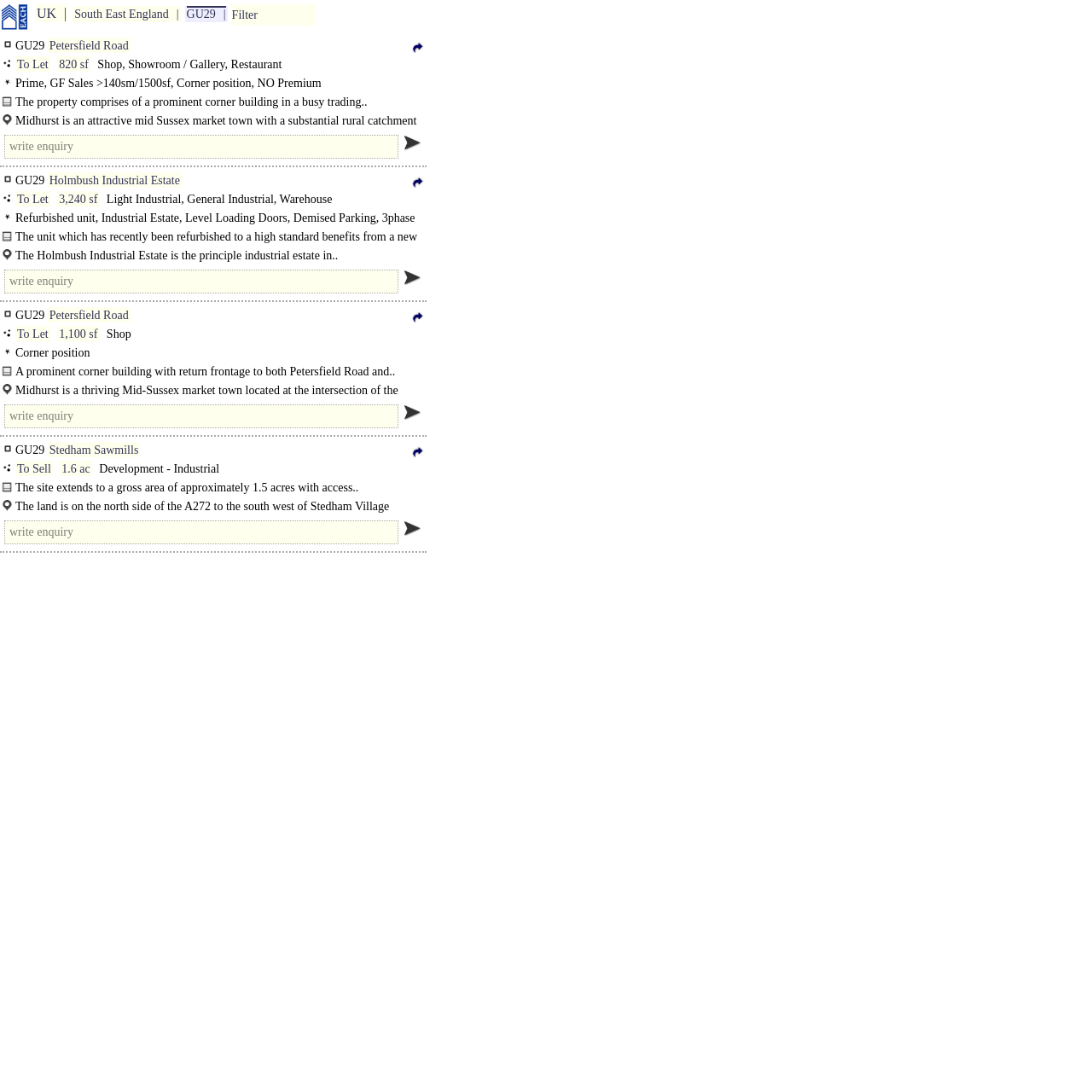Pinpoint the bounding box coordinates of the area that should be clicked to complete the following instruction: "Click on 'Thomas Clark'". The coordinates must be given as four float numbers between 0 and 1, i.e., [left, top, right, bottom].

None